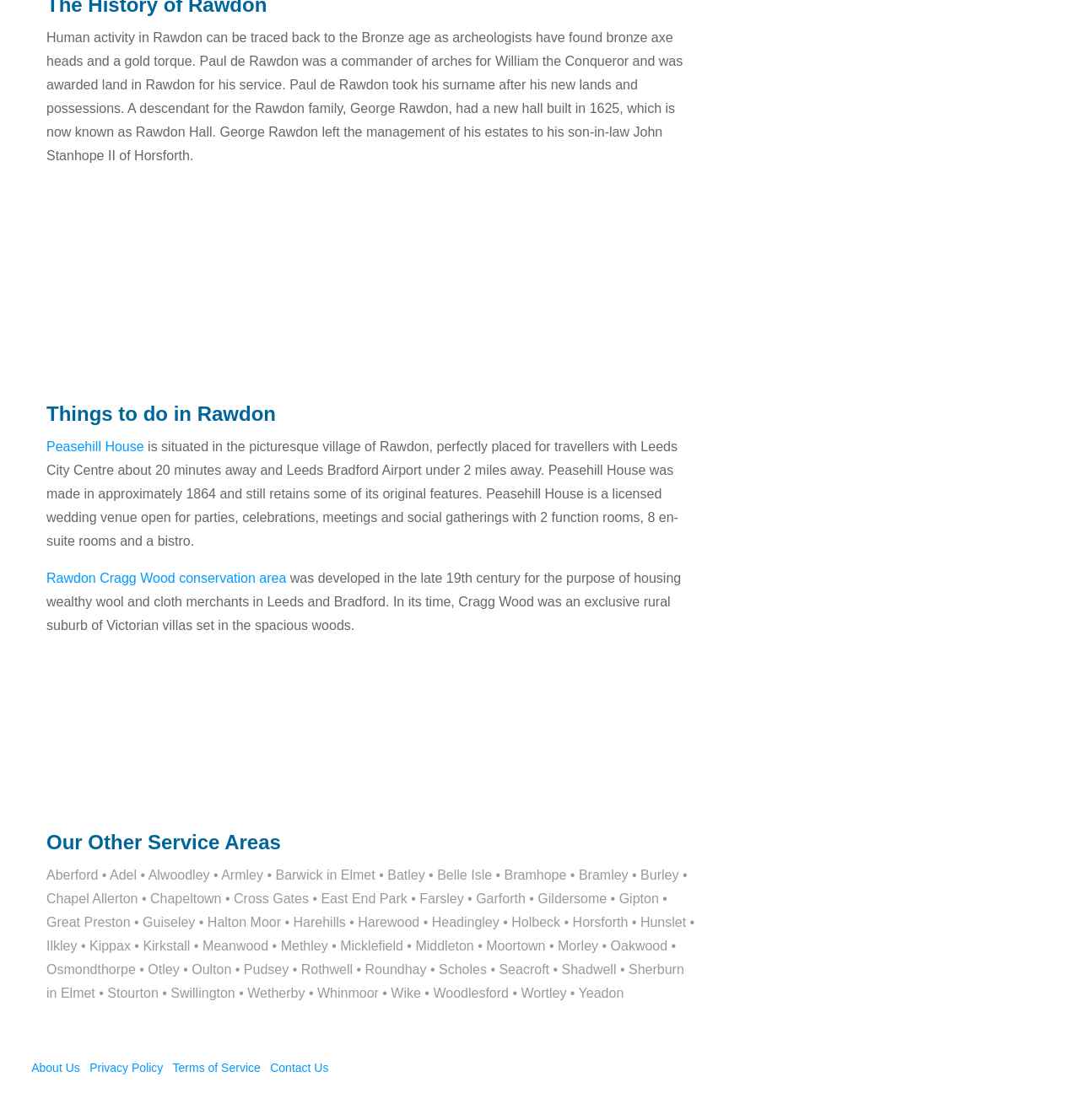Determine the bounding box coordinates for the area that should be clicked to carry out the following instruction: "View Rawdon Cragg Wood conservation area".

[0.043, 0.51, 0.265, 0.522]